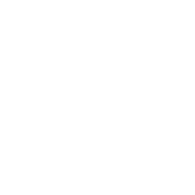Refer to the image and provide an in-depth answer to the question:
Who is the target audience for the vaping product?

The visual cue is appealing to both seasoned vapers and newcomers alike, suggesting that the product is designed to cater to a wide range of users with varying levels of experience in vaping.